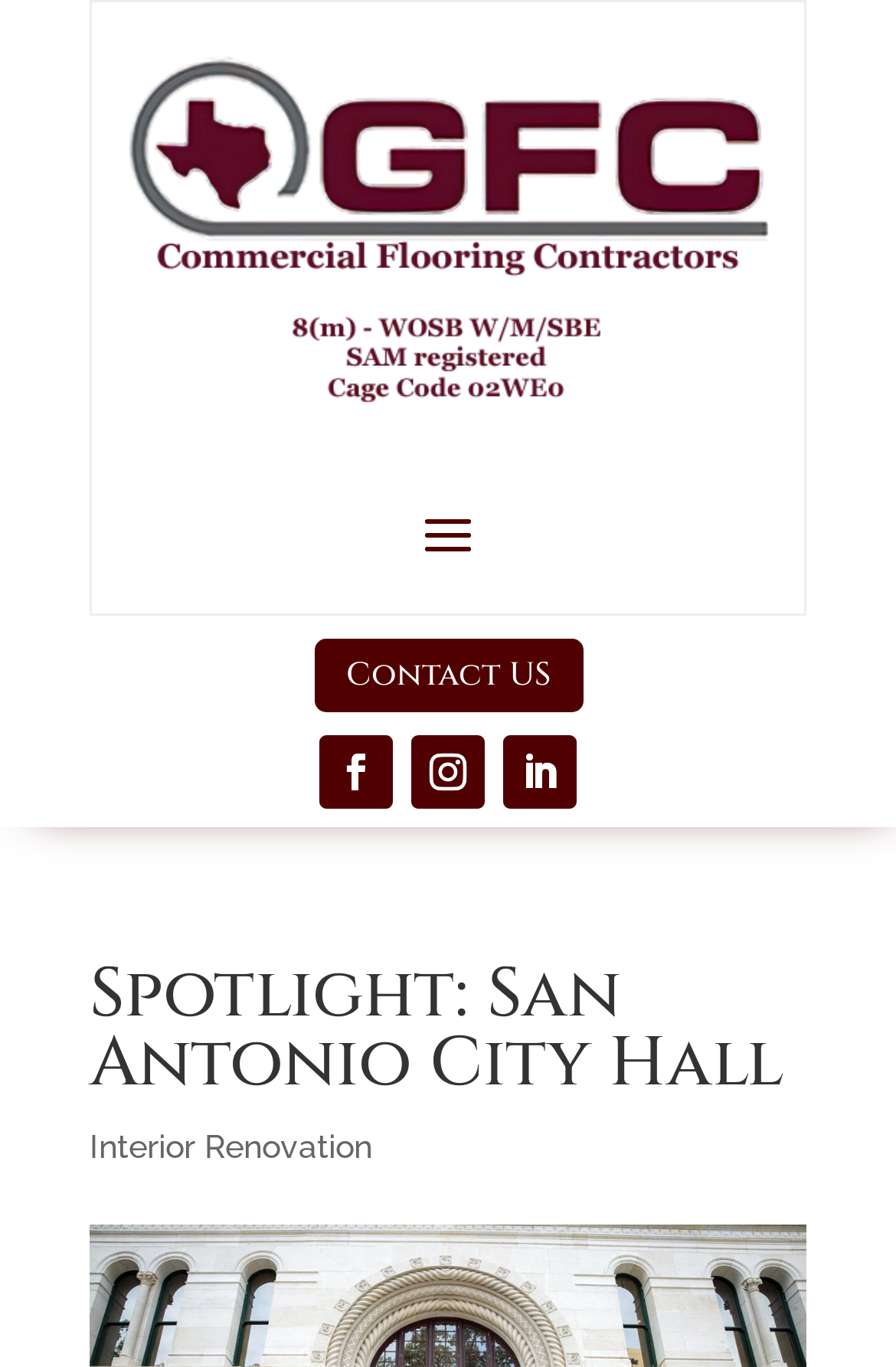Give a full account of the webpage's elements and their arrangement.

The webpage is about Spotlight: San Antonio City Hall. At the top, there is a prominent link taking up most of the width. Below it, there are four links aligned horizontally, with the first one labeled "Contact US" accompanied by an icon, and the other three represented by icons only. 

Further down, there is a large heading that reads "Spotlight: San Antonio City Hall", which is centered horizontally. Below the heading, there is a link labeled "Interior Renovation" positioned on the left side of the page.